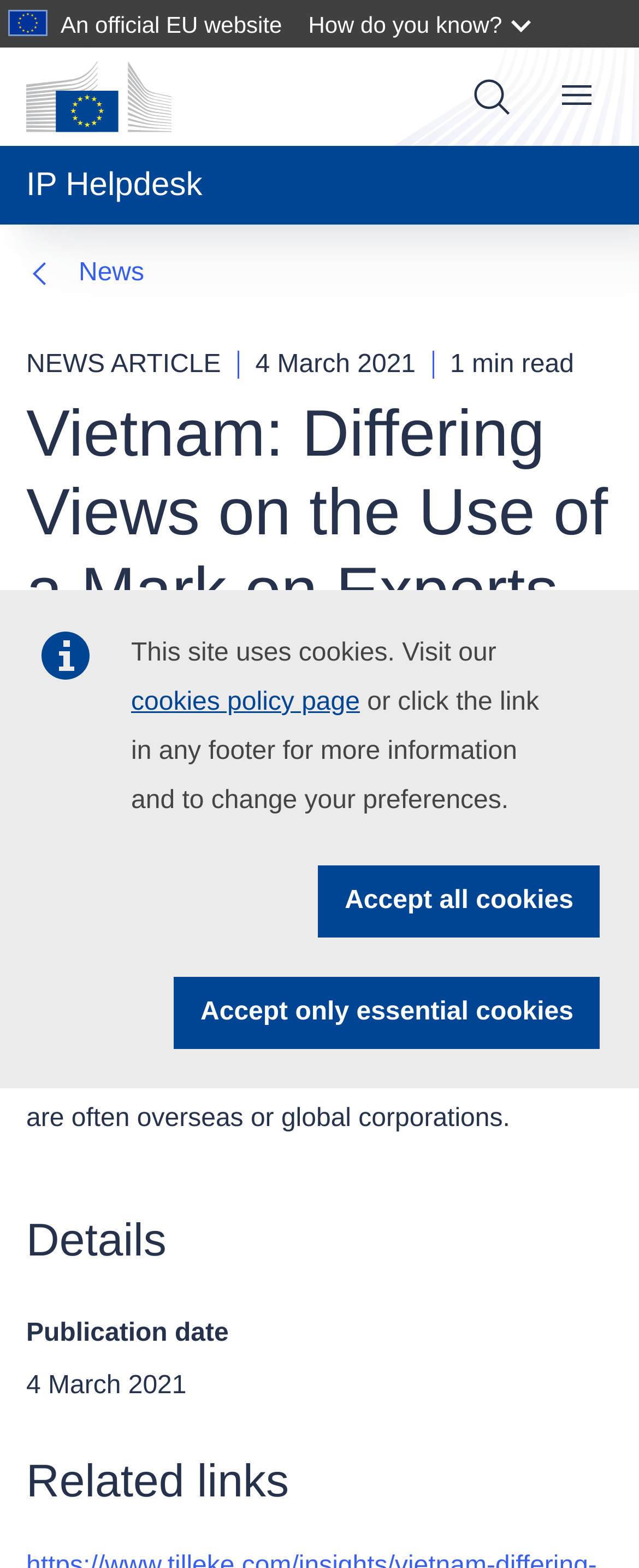Please indicate the bounding box coordinates for the clickable area to complete the following task: "Search for something". The coordinates should be specified as four float numbers between 0 and 1, i.e., [left, top, right, bottom].

[0.713, 0.039, 0.826, 0.085]